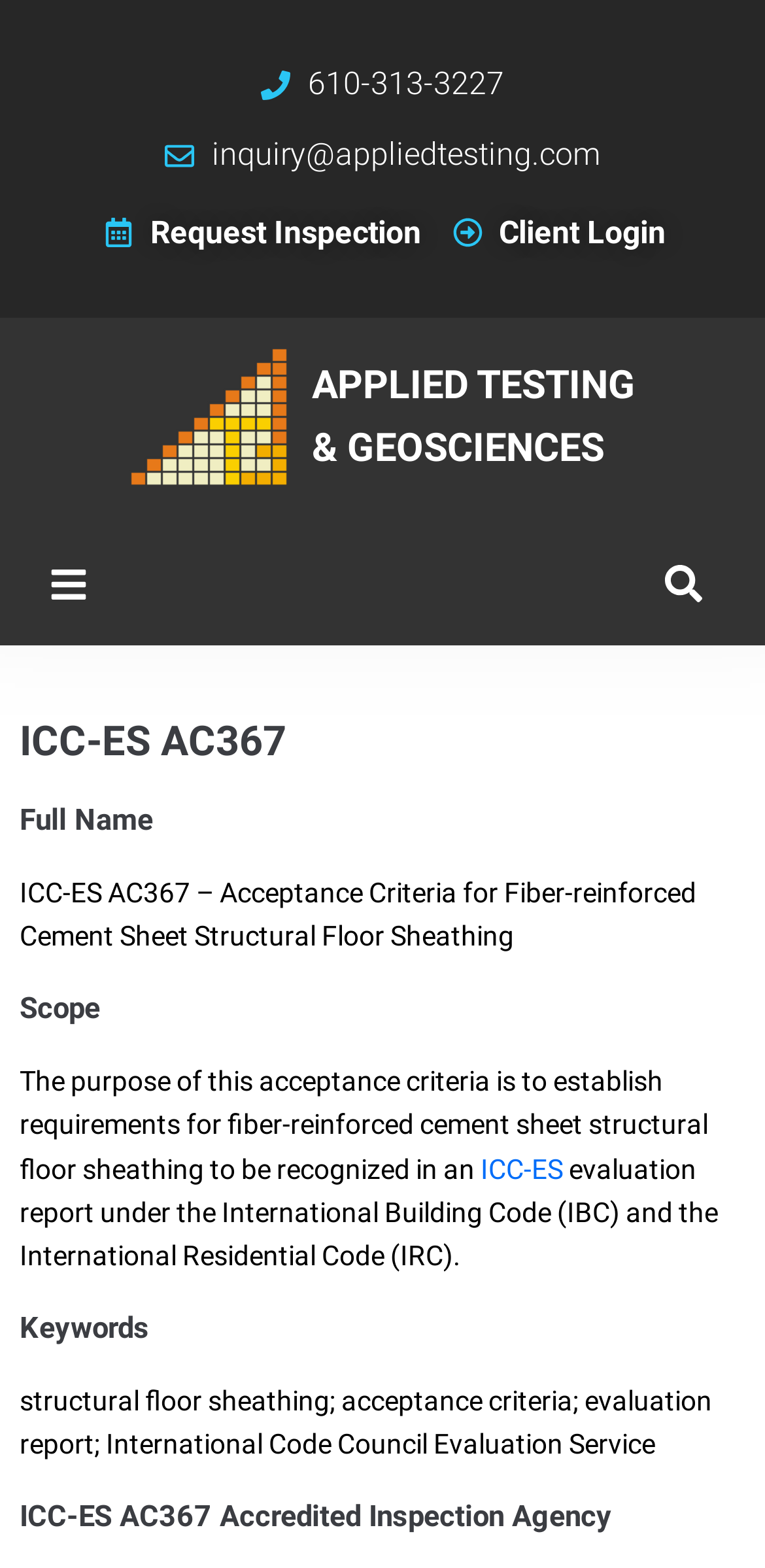Answer this question using a single word or a brief phrase:
What is the name of the inspection agency?

Applied Testing & Geosciences